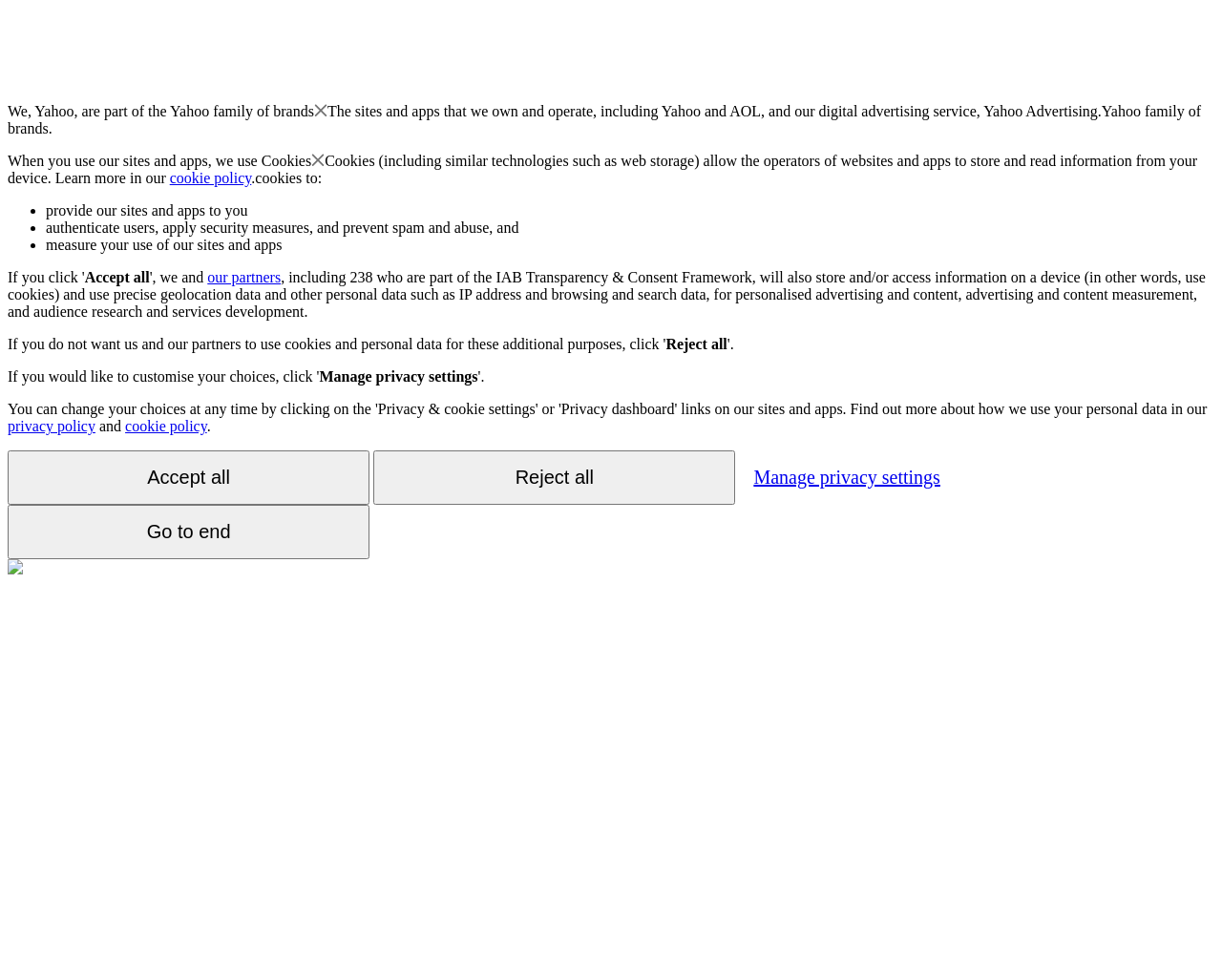Locate and provide the bounding box coordinates for the HTML element that matches this description: "Manage privacy settings".

[0.605, 0.462, 0.781, 0.512]